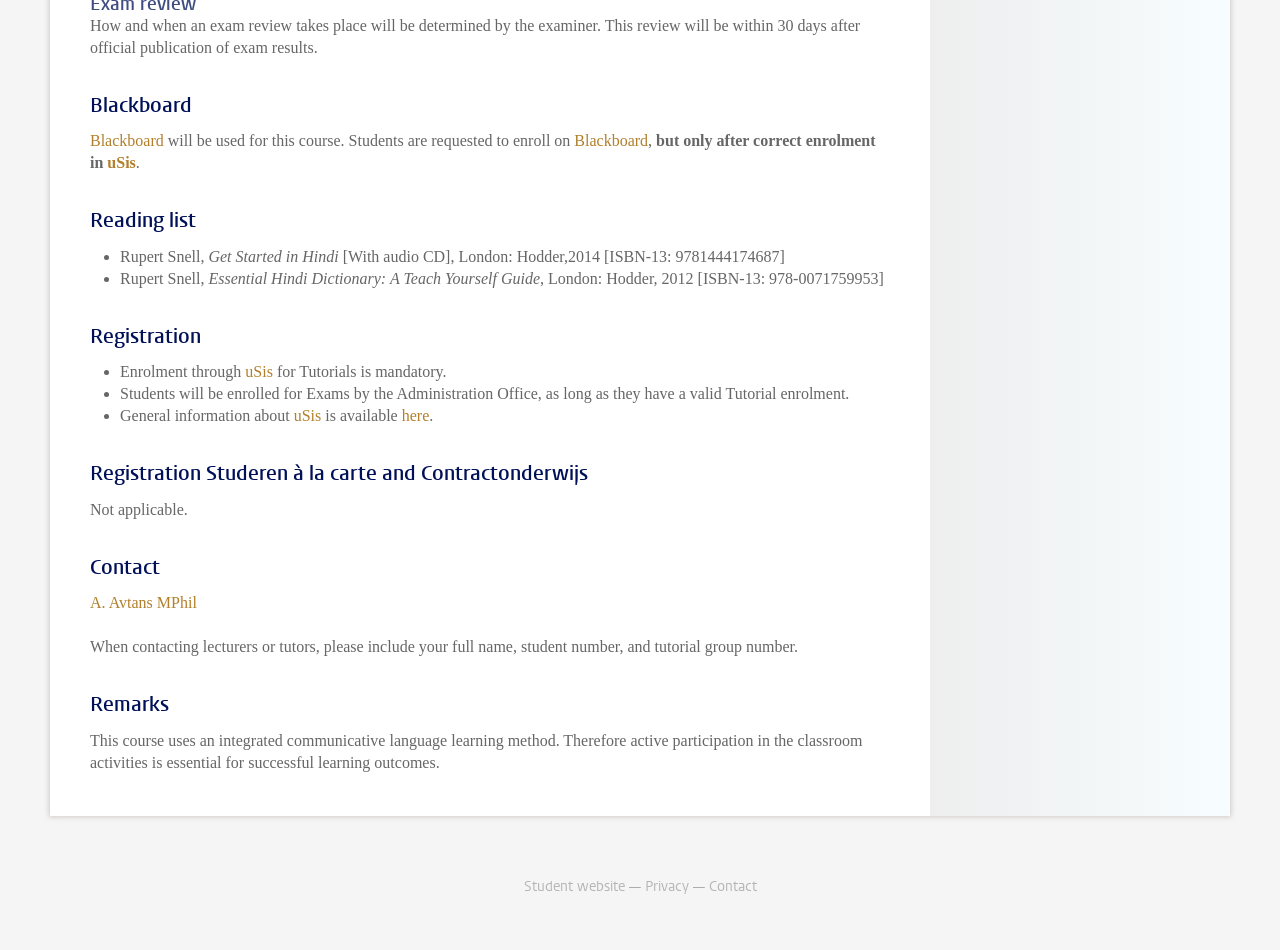Specify the bounding box coordinates of the element's area that should be clicked to execute the given instruction: "Visit uSis". The coordinates should be four float numbers between 0 and 1, i.e., [left, top, right, bottom].

[0.084, 0.162, 0.106, 0.18]